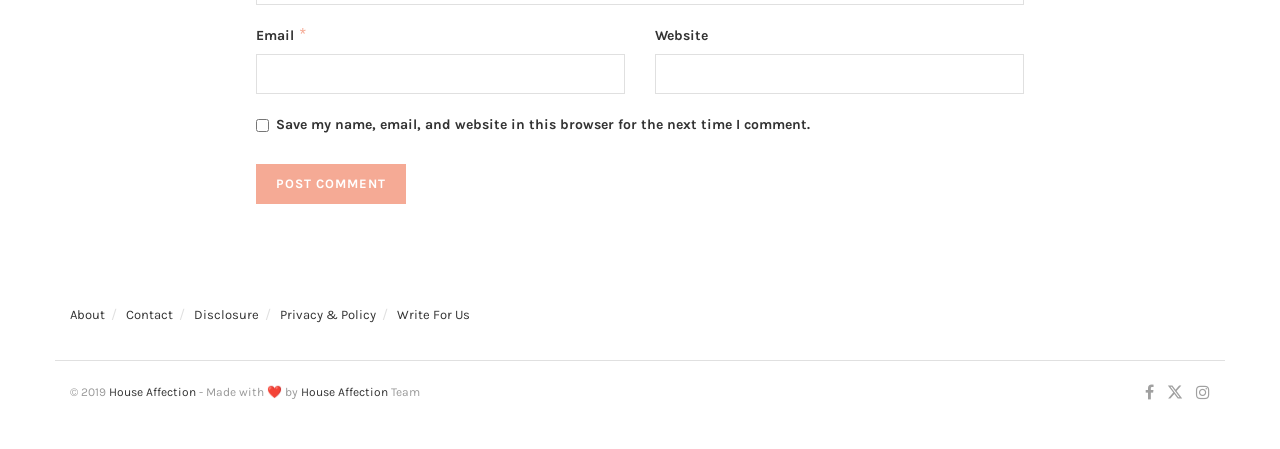What is the text on the button?
Refer to the image and provide a one-word or short phrase answer.

Post Comment